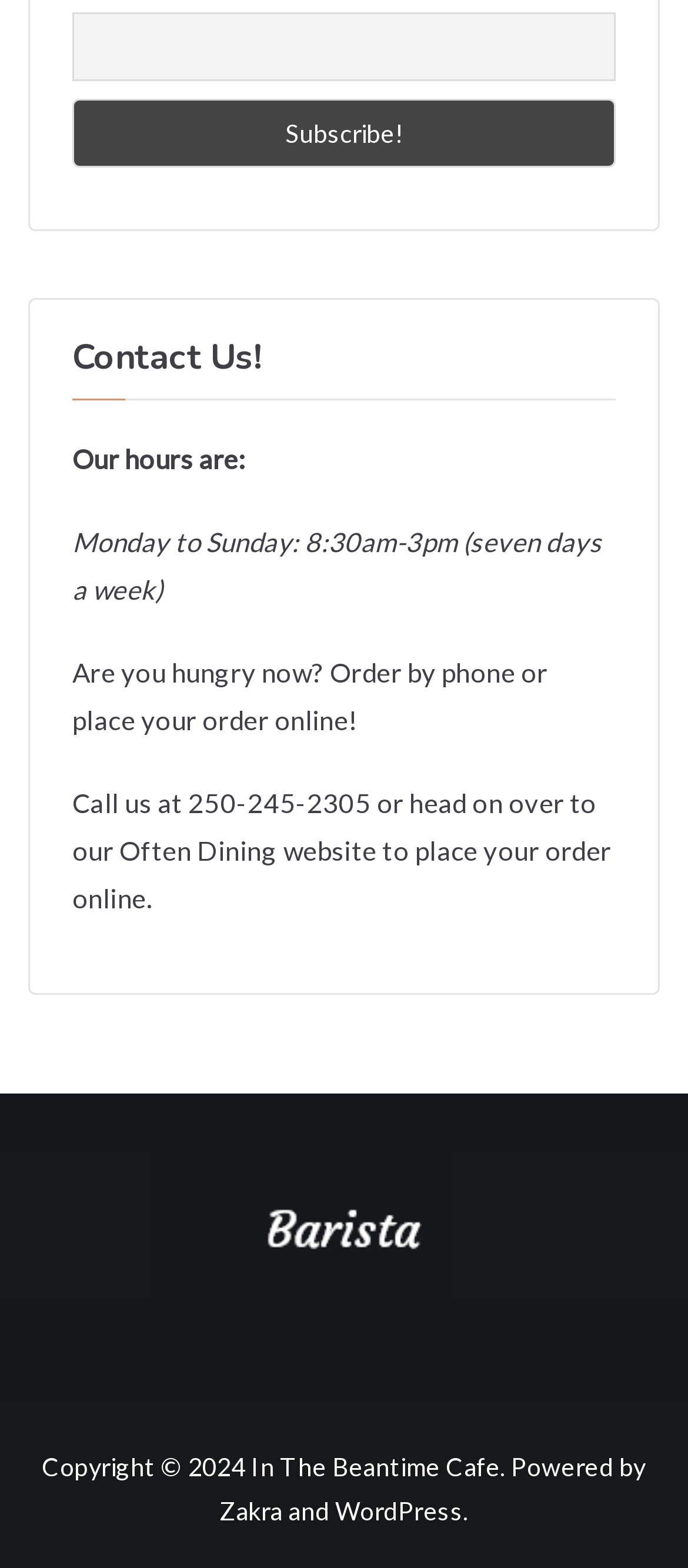What is the platform that powers the website?
Answer with a single word or phrase, using the screenshot for reference.

WordPress